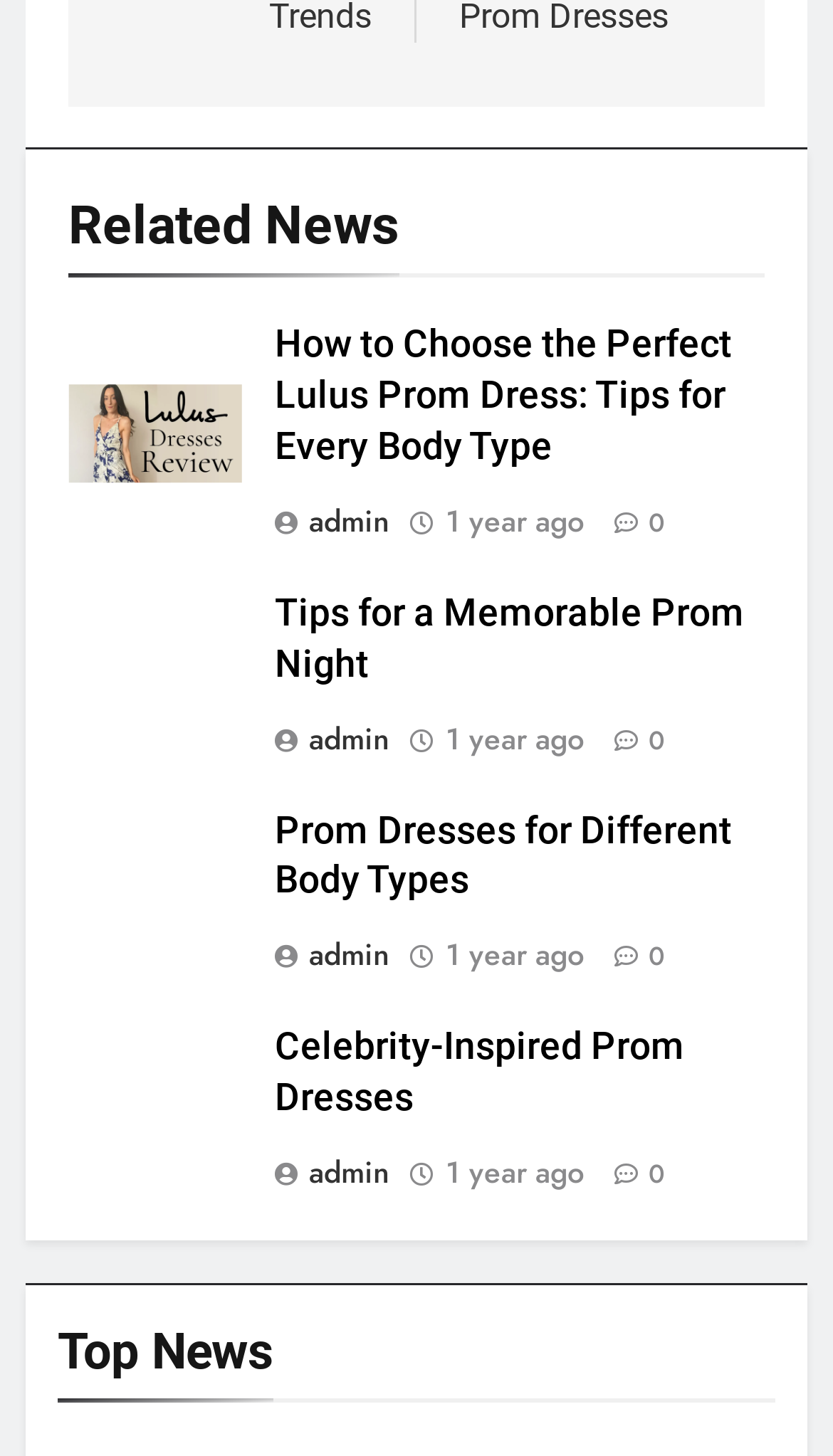Please determine the bounding box coordinates of the area that needs to be clicked to complete this task: 'Read the article about choosing the perfect Lulus prom dress'. The coordinates must be four float numbers between 0 and 1, formatted as [left, top, right, bottom].

[0.329, 0.221, 0.878, 0.321]